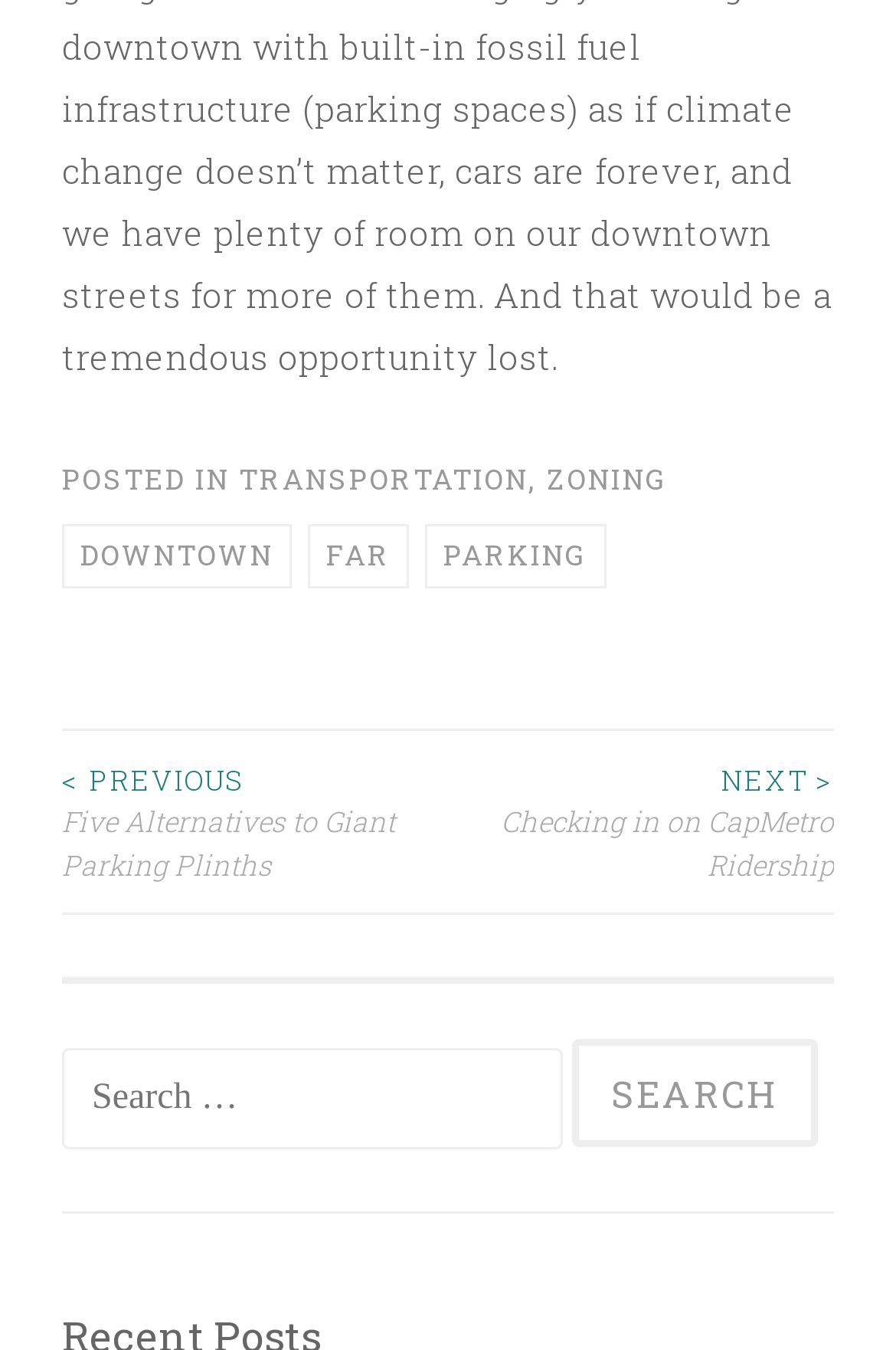Find the bounding box coordinates of the element I should click to carry out the following instruction: "Search for something".

[0.069, 0.776, 0.628, 0.851]